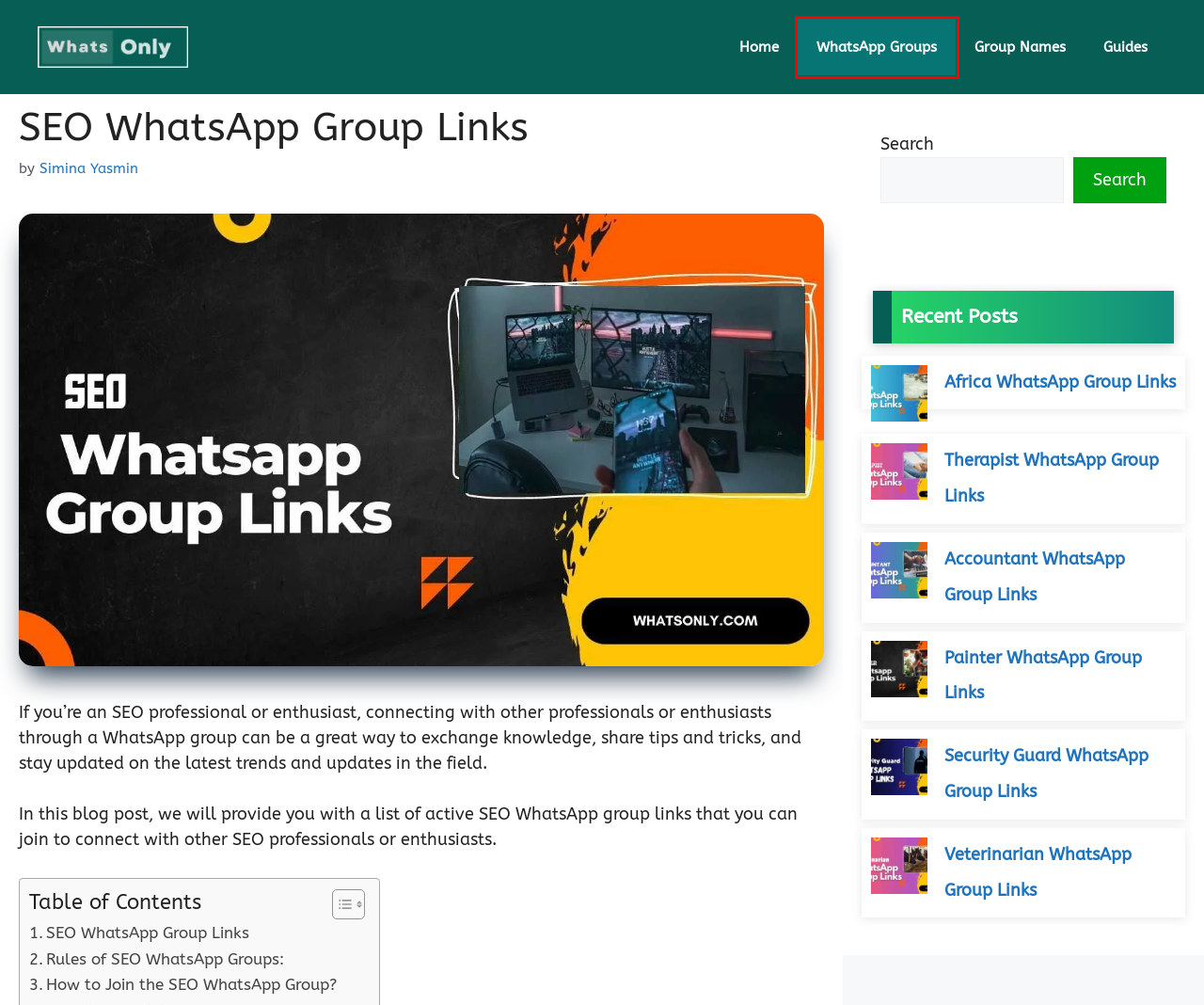Review the screenshot of a webpage that includes a red bounding box. Choose the most suitable webpage description that matches the new webpage after clicking the element within the red bounding box. Here are the candidates:
A. 720+ Security Guard WhatsApp Group Links (Updated)
B. WhatsApp Groups
C. Group Names
D. 1200+ Painter WhatsApp Group Links (Updated)
E. 900+ Therapist WhatsApp Group Links (Active)
F. 860+ Accountant WhatsApp Group Links (Updated)
G. Guides
H. 1400+ Africa WhatsApp Group Links (Active)

B